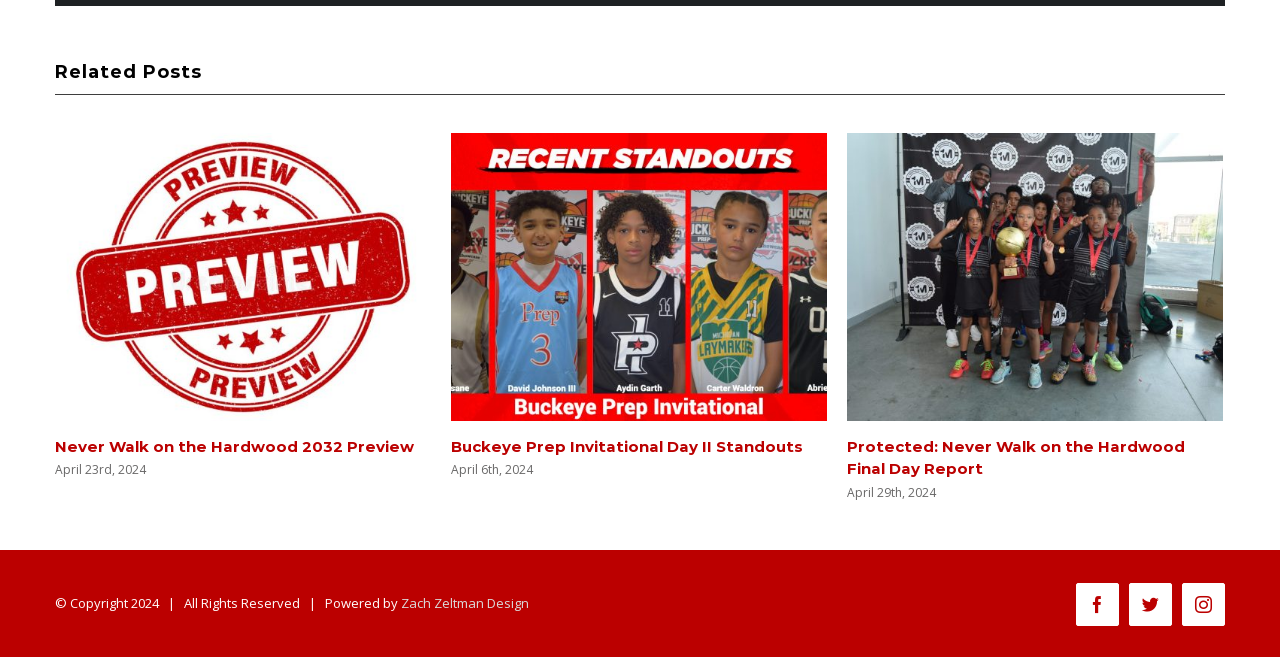What is the date of the latest related post?
Refer to the image and give a detailed answer to the question.

I looked at the dates of each related post and found that the latest one is 'Buckeye Prep Invitational Day II Standouts' with a date of April 6th, 2024.